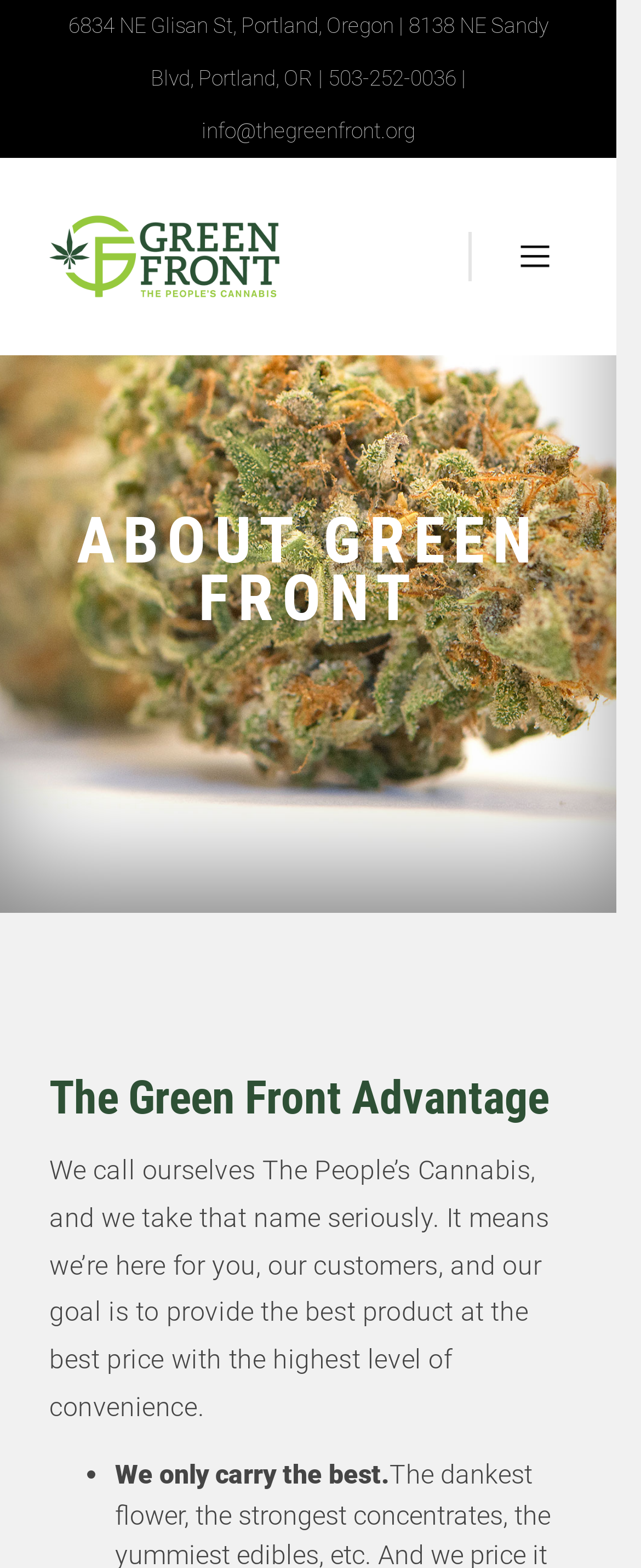Analyze and describe the webpage in a detailed narrative.

The webpage is about The Green Front Dispensary, a Portland-based dispensary. At the top, there are three links providing the dispensary's addresses and phone number. The first link is to the location at 6834 NE Glisan St, Portland, Oregon, followed by a vertical line separator. The second link is to the location at 8138 NE Sandy Blvd, Portland, OR, accompanied by the phone number 503-252-0036. The third link is to the dispensary's email address, info@thegreenfront.org.

Below these links, there is a table with two columns. The left column contains a link to the dispensary's homepage, accompanied by two identical images with the same description, "Portland Dispensaries – The Green Front Dispensary". The right column contains another link with an image, but without a description.

The main content of the webpage starts with a heading "ABOUT GREEN FRONT" at the top-left corner. Below this heading, there is a subheading "The Green Front Advantage" at the top-left corner of the main content area. The main text describes the dispensary's mission, stating that they aim to provide the best product at the best price with the highest level of convenience. This text is followed by a bullet point list, with the first item stating "We only carry the best."